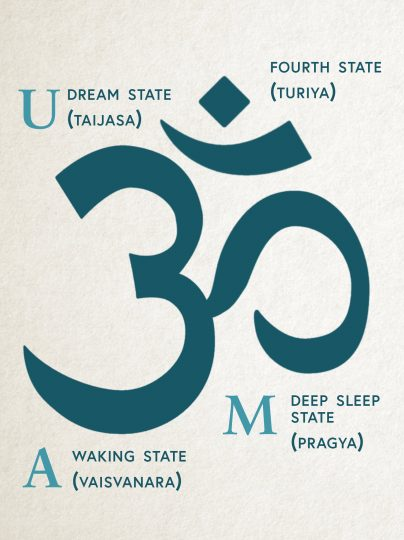What is the significance of the Fourth State? Look at the image and give a one-word or short phrase answer.

Transcendent state of being